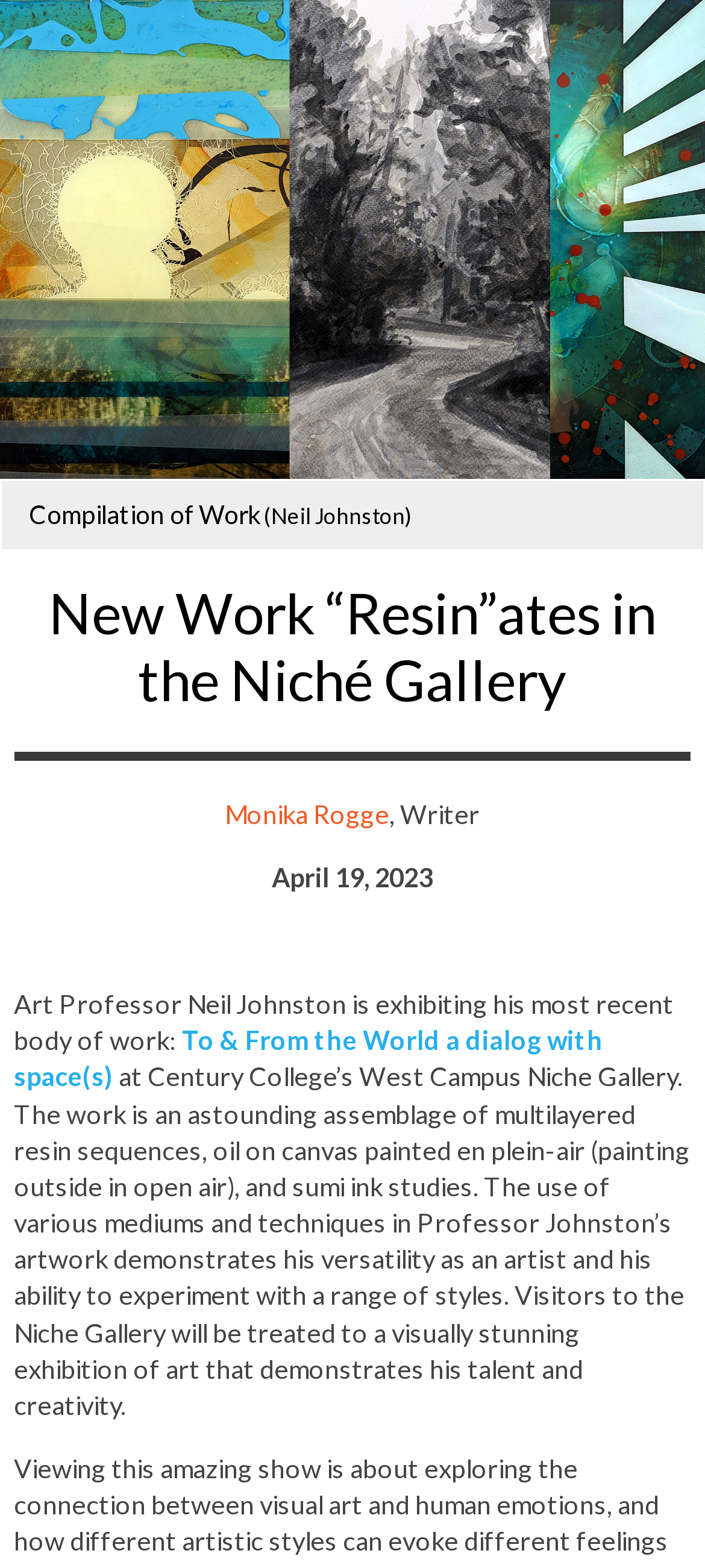What type of art is exhibited in the gallery?
Provide a short answer using one word or a brief phrase based on the image.

Multilayered resin sequences, oil on canvas, sumi ink studies